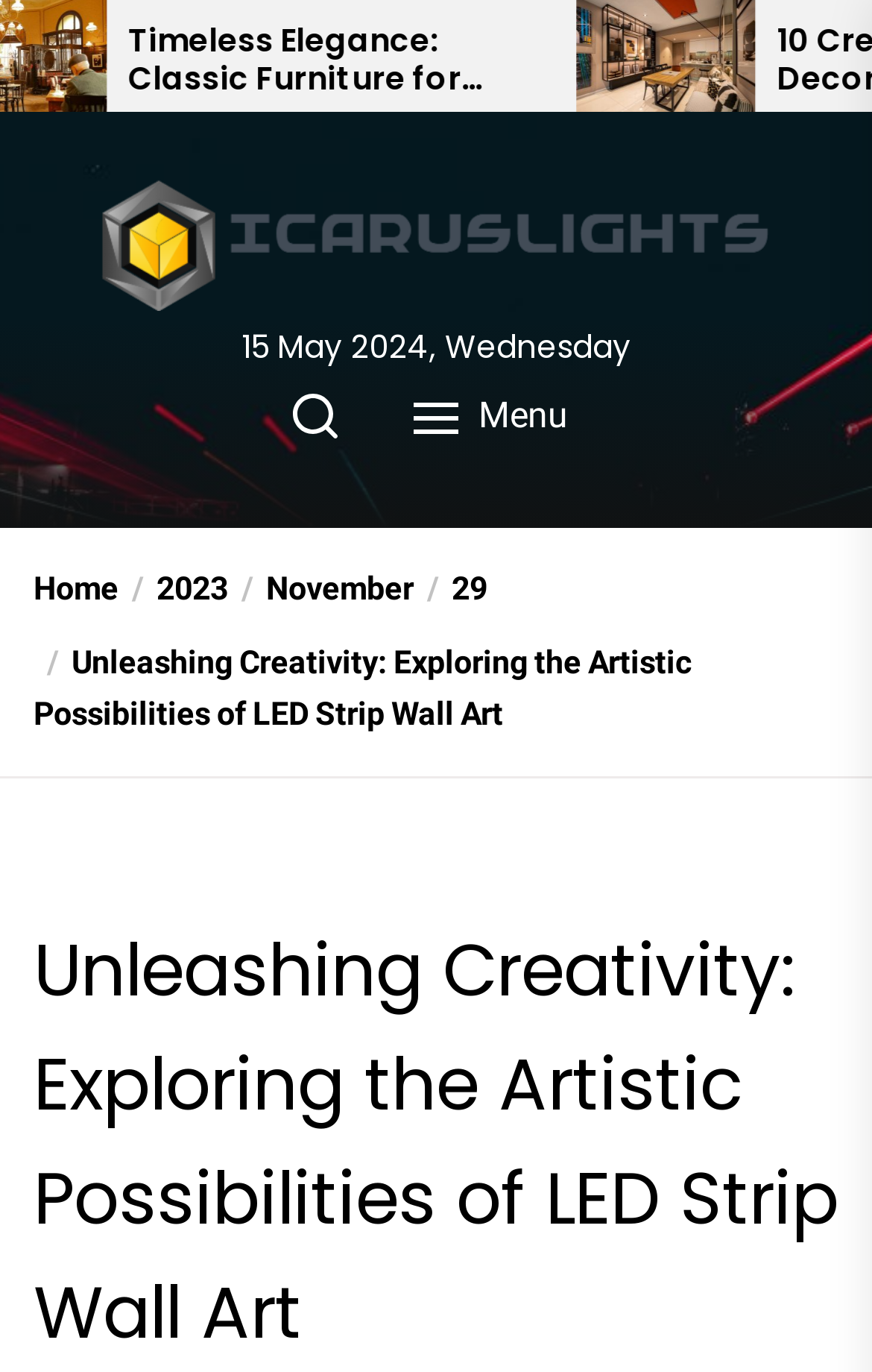Determine the bounding box coordinates for the UI element described. Format the coordinates as (top-left x, top-left y, bottom-right x, bottom-right y) and ensure all values are between 0 and 1. Element description: 2023

[0.136, 0.416, 0.262, 0.444]